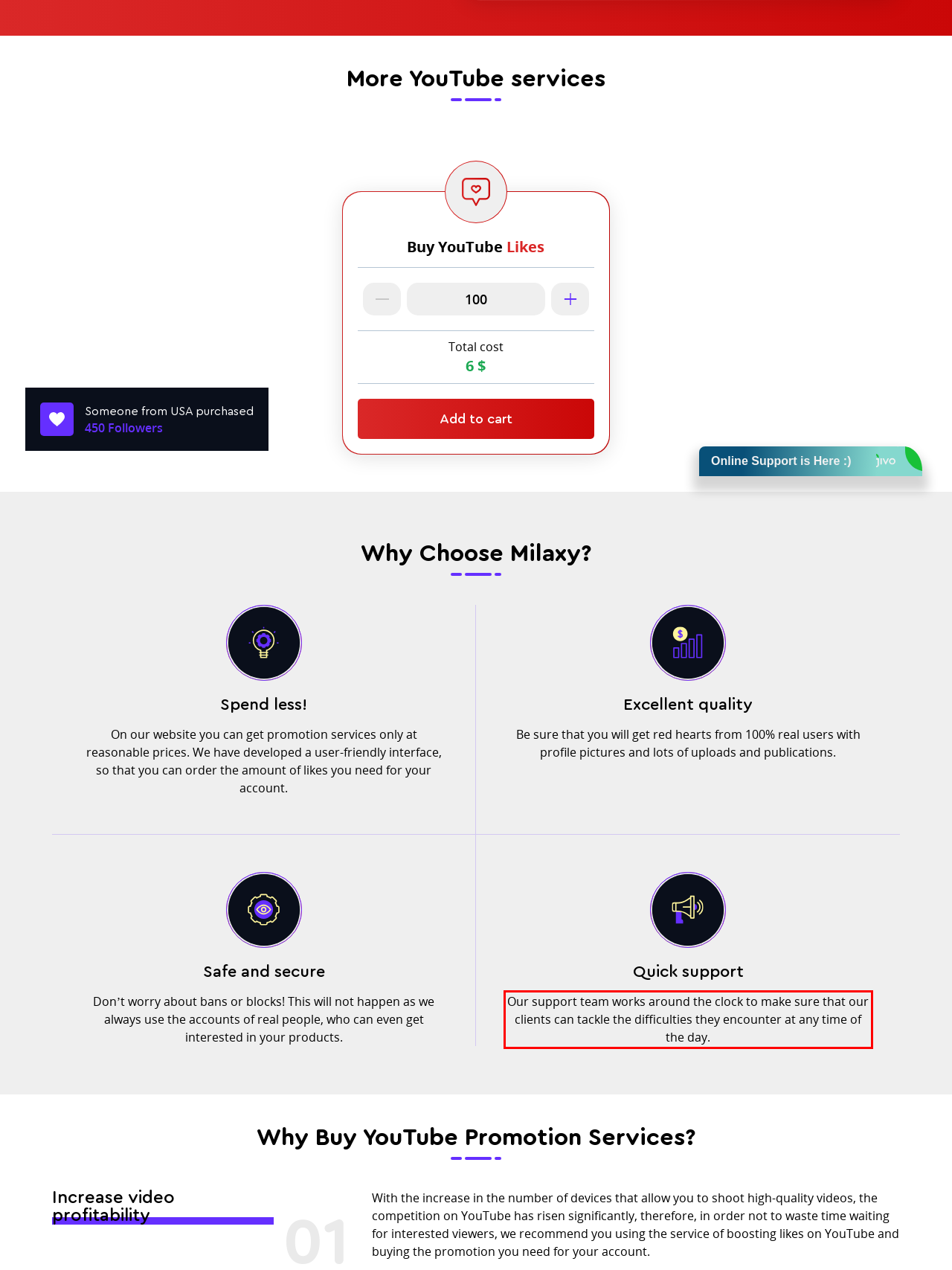Given a screenshot of a webpage containing a red bounding box, perform OCR on the text within this red bounding box and provide the text content.

Our support team works around the clock to make sure that our clients can tackle the difficulties they encounter at any time of the day.